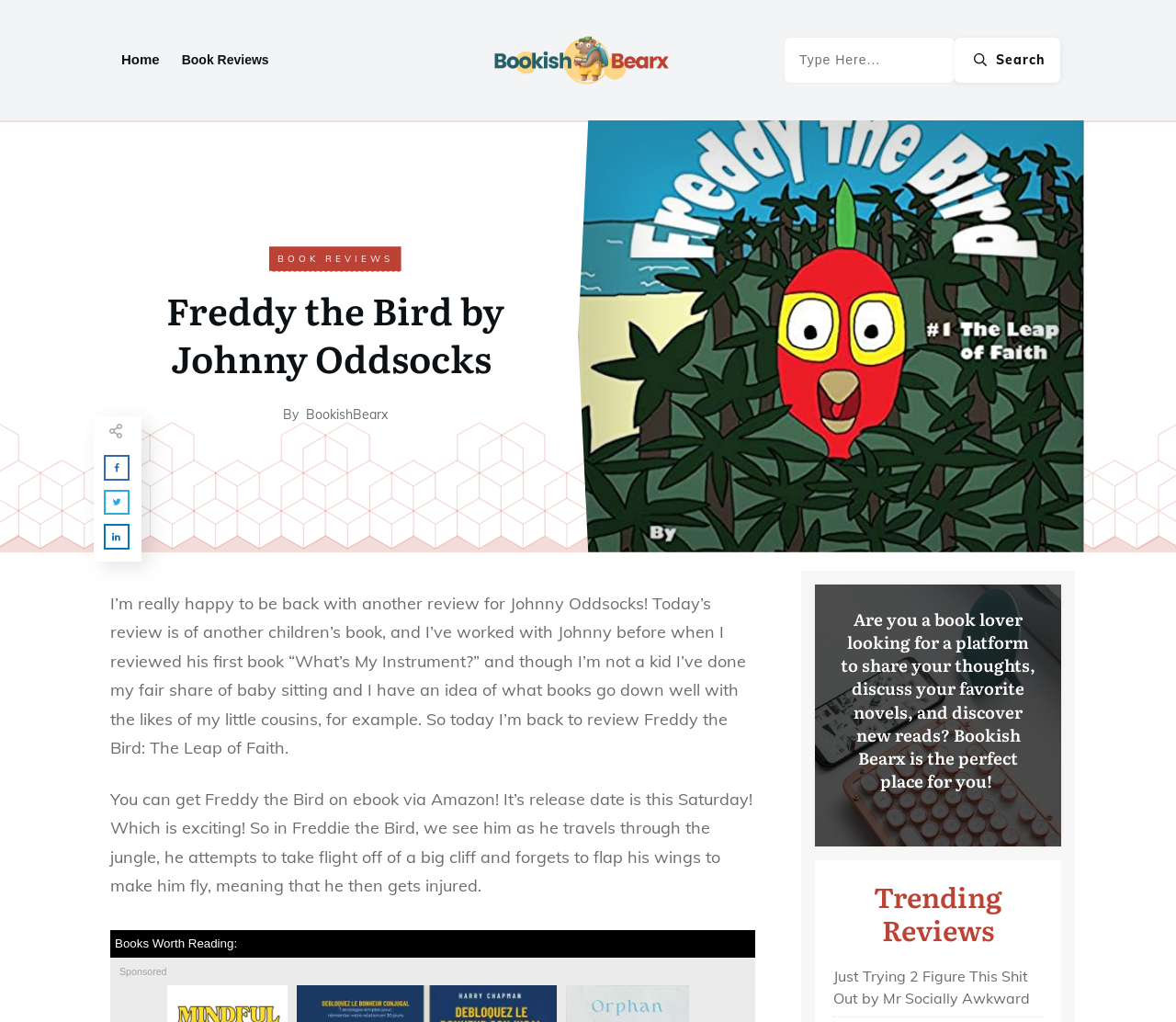Locate the bounding box coordinates for the element described below: "Share0". The coordinates must be four float values between 0 and 1, formatted as [left, top, right, bottom].

[0.09, 0.447, 0.108, 0.468]